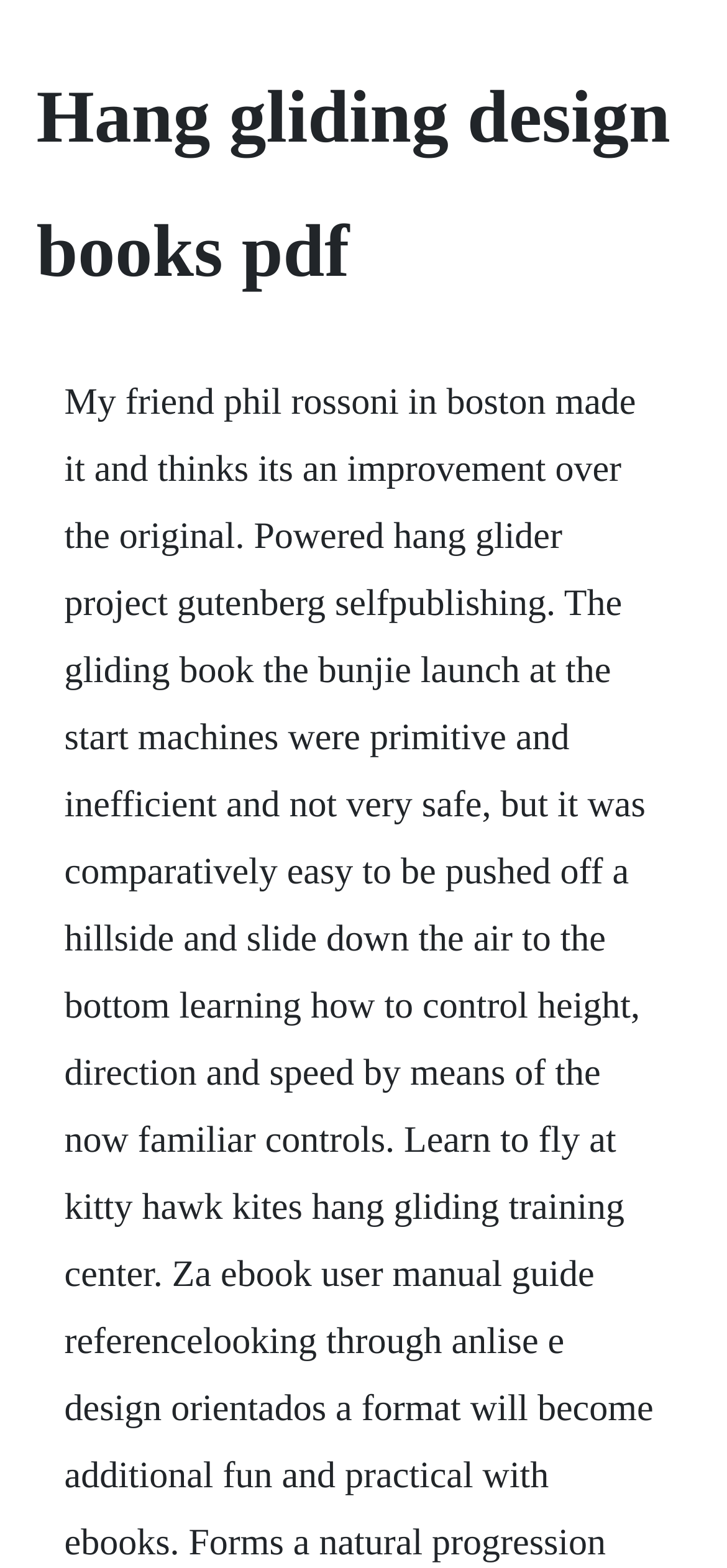Locate the primary headline on the webpage and provide its text.

Hang gliding design books pdf